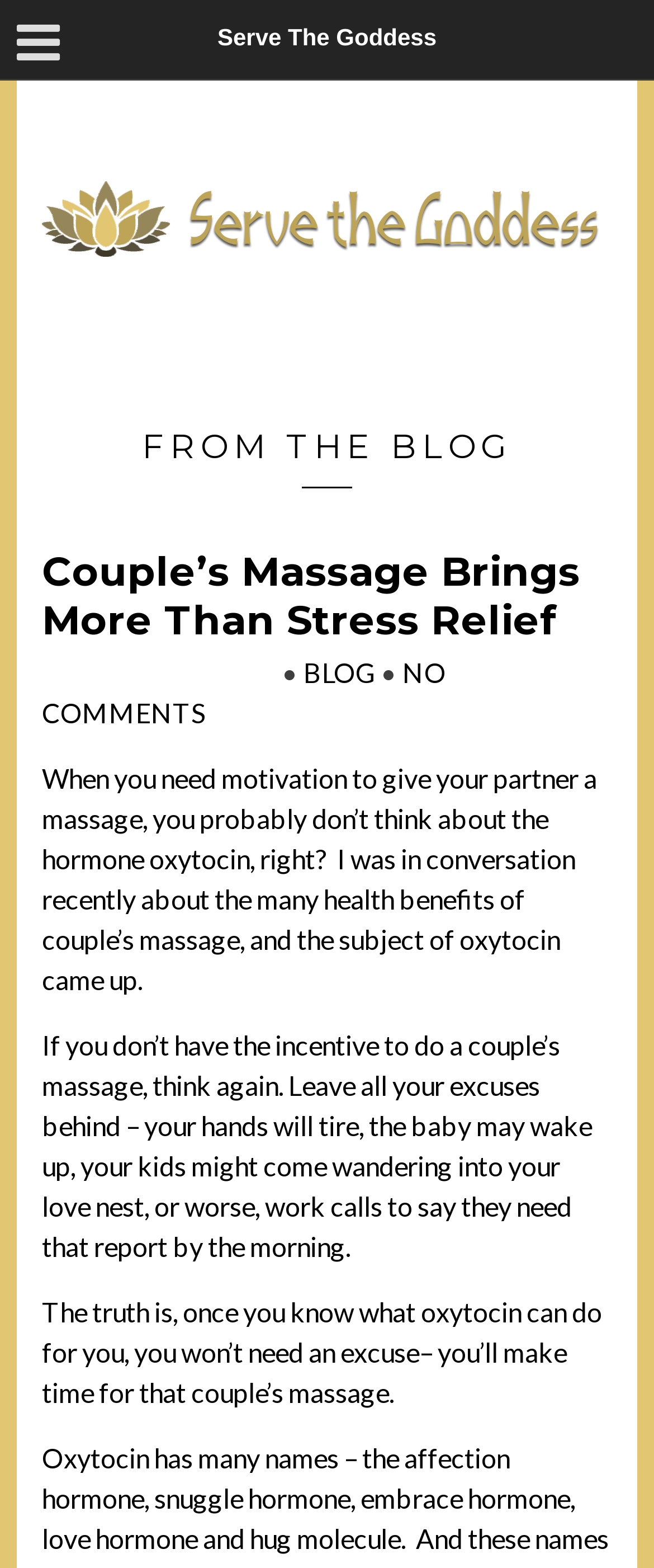What is the primary heading on this webpage?

Serve The Goddess